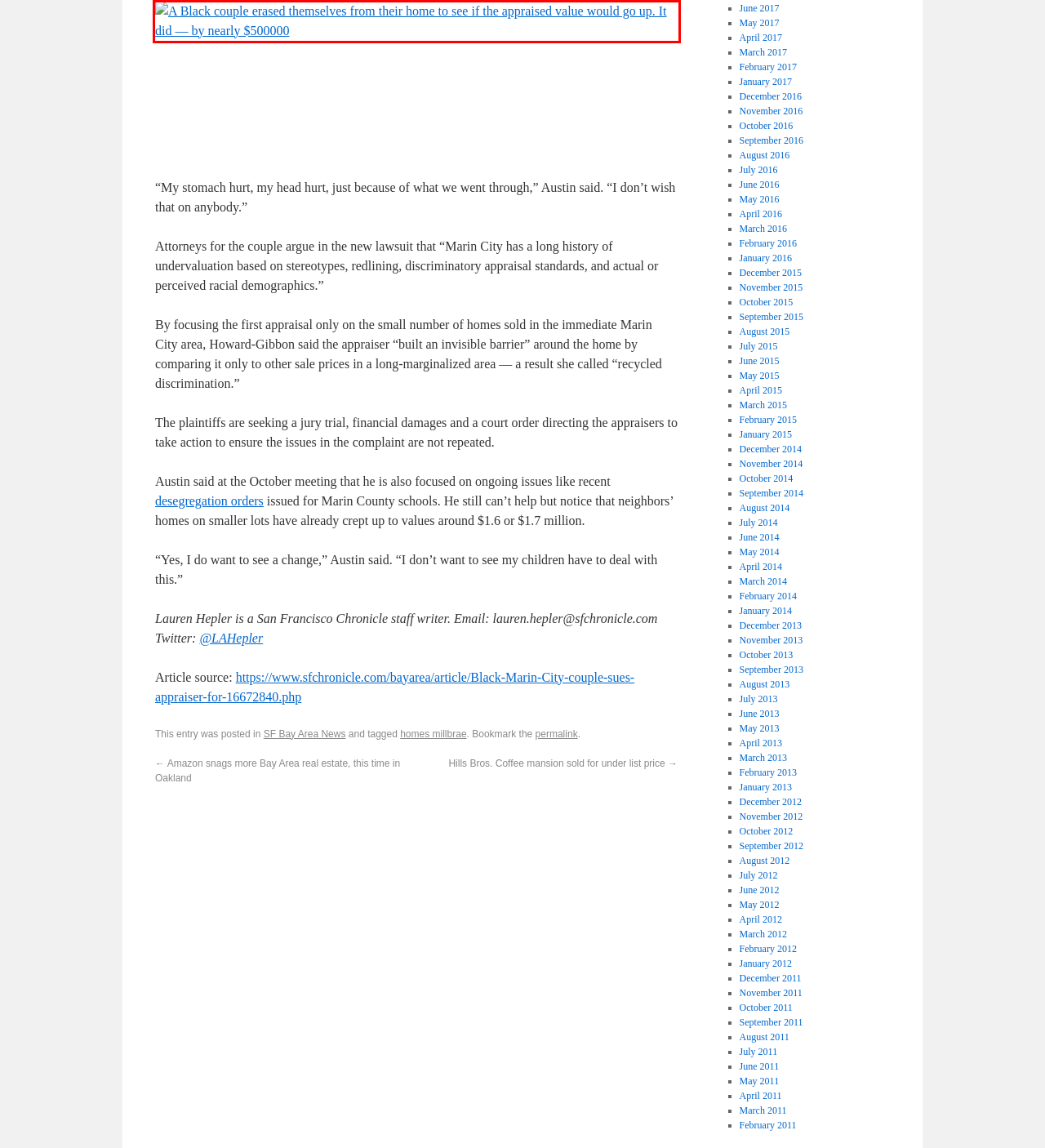Examine the screenshot of the webpage, locate the red bounding box, and generate the text contained within it.

alt="A Black couple erased themselves from their home to see if the appraised value would go up. It did — by nearly $500000" title="A Black couple erased themselves from their home to see if the appraised value would go up. It did — by nearly $500000"